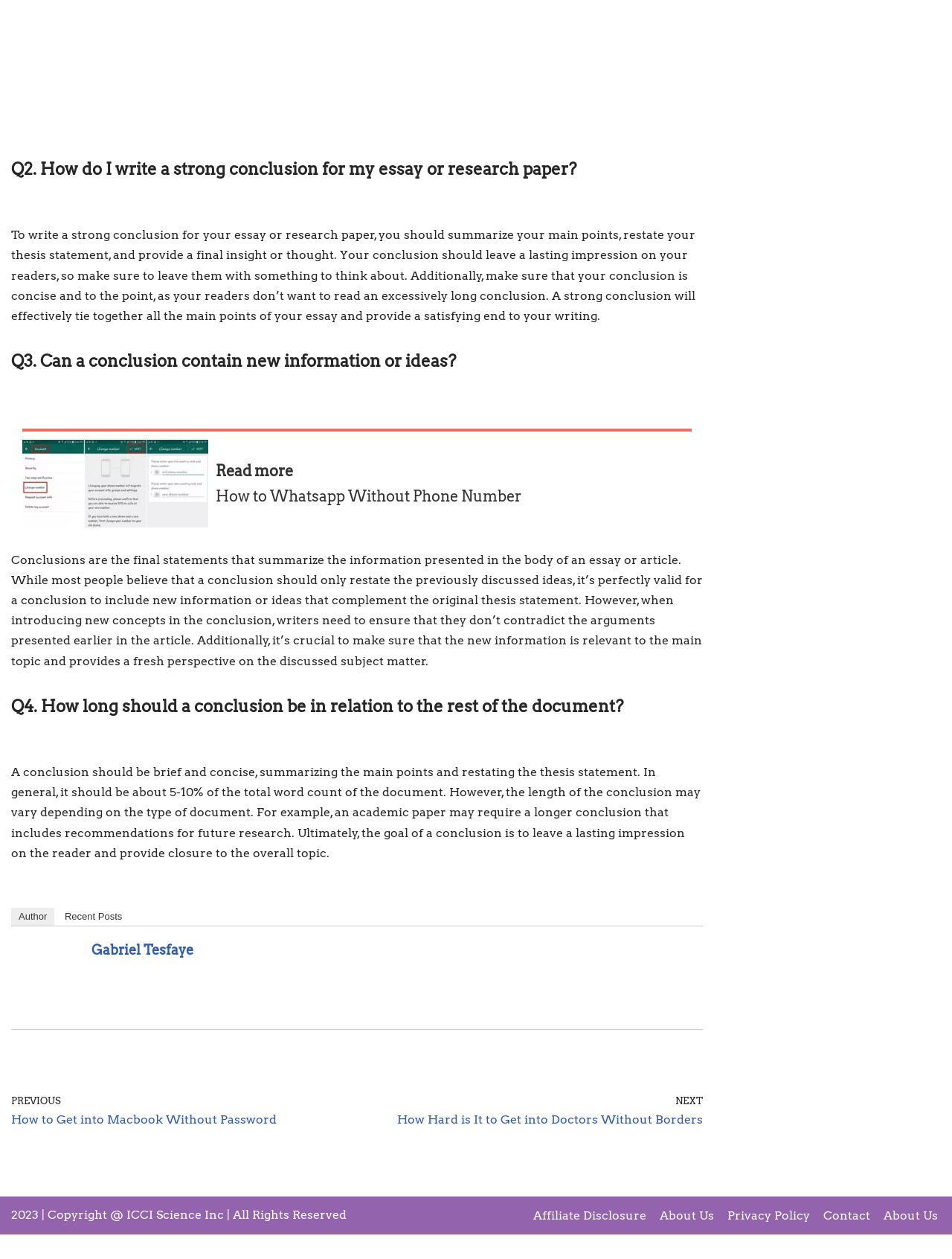Please find the bounding box coordinates of the section that needs to be clicked to achieve this instruction: "Read more about how to write a strong conclusion for an essay or research paper".

[0.012, 0.181, 0.73, 0.257]